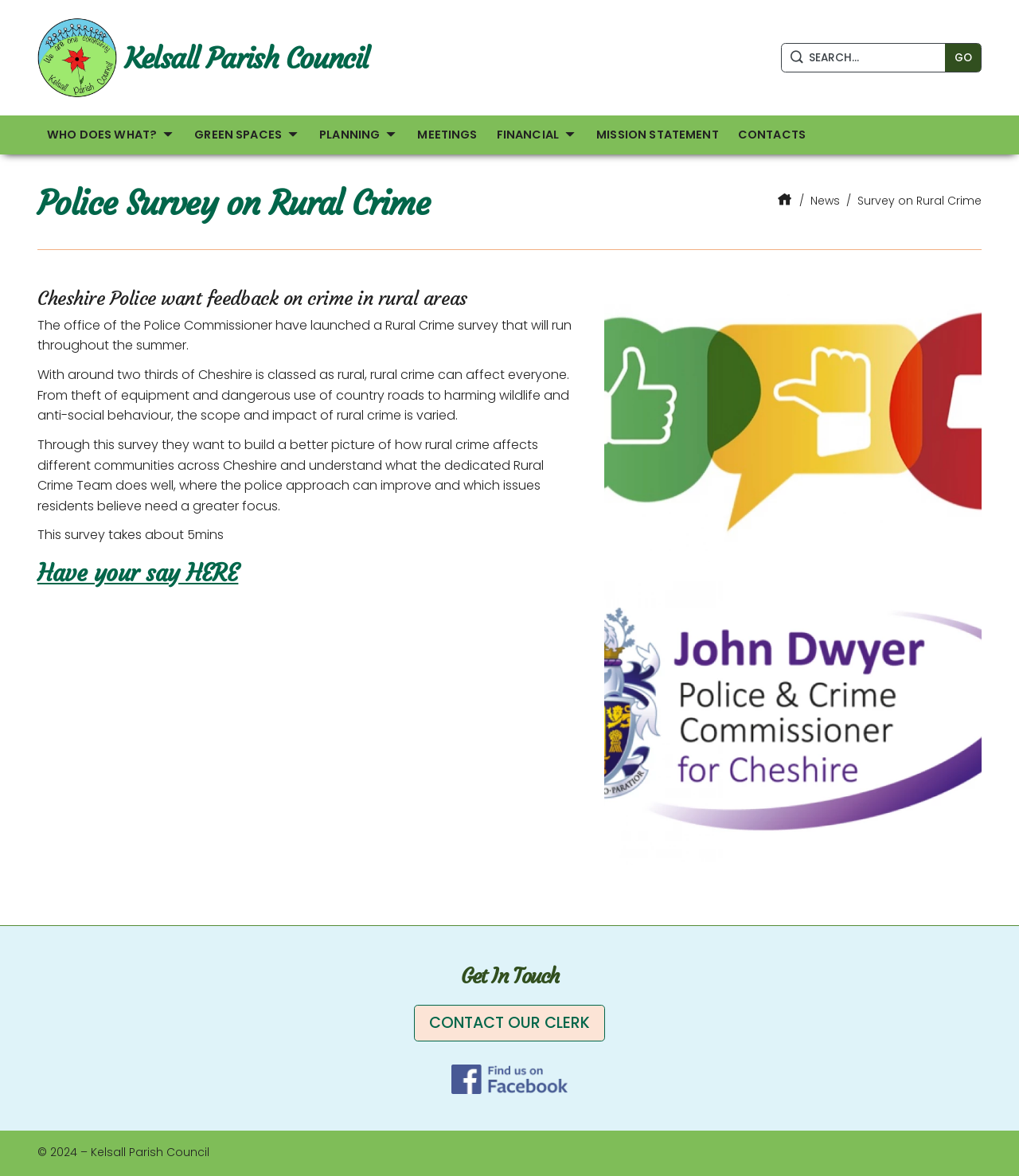Please determine the bounding box coordinates of the element's region to click in order to carry out the following instruction: "Contact the clerk". The coordinates should be four float numbers between 0 and 1, i.e., [left, top, right, bottom].

[0.406, 0.855, 0.594, 0.885]